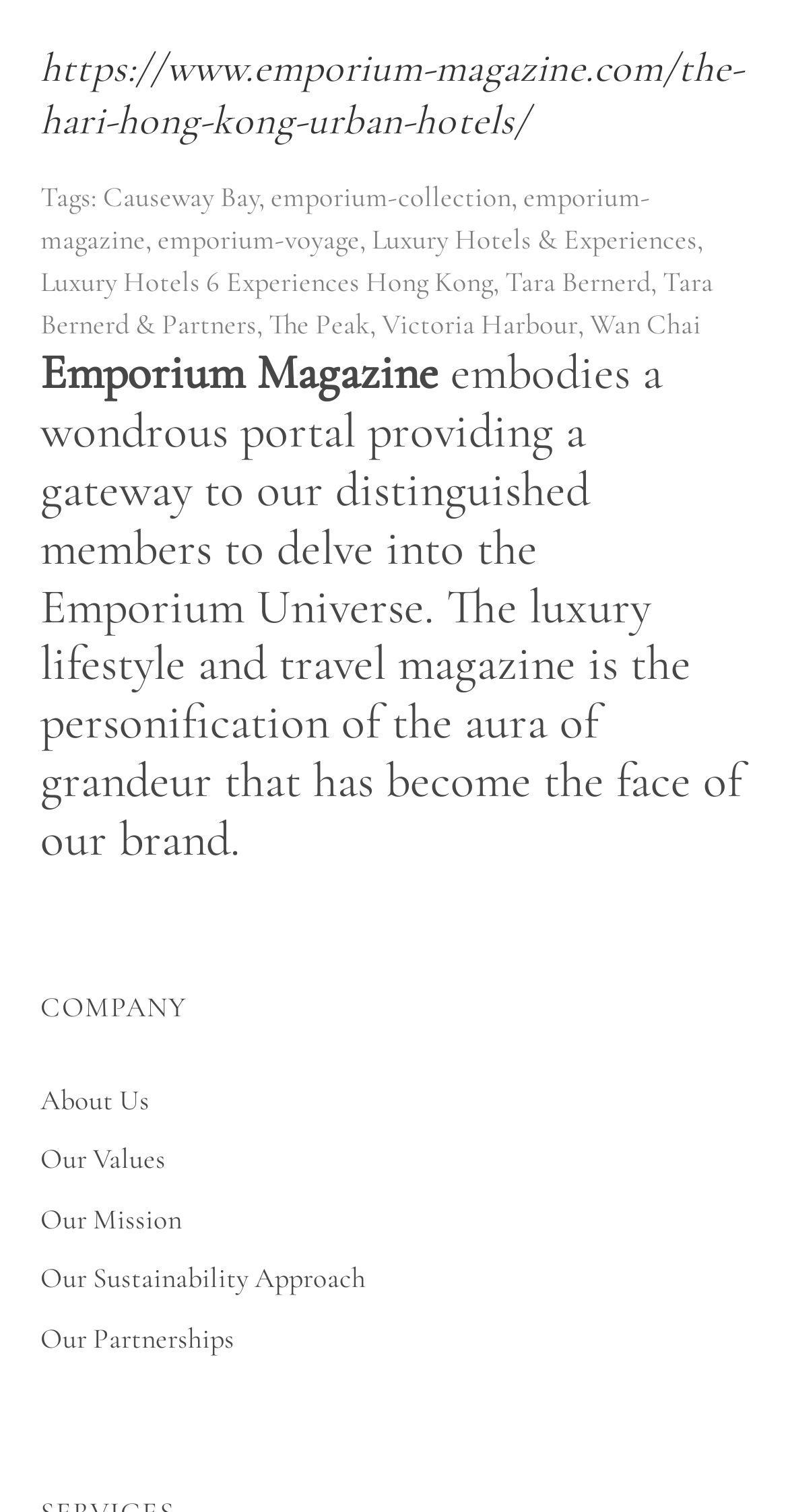Provide the bounding box coordinates of the area you need to click to execute the following instruction: "go to About Us page".

[0.051, 0.716, 0.19, 0.739]